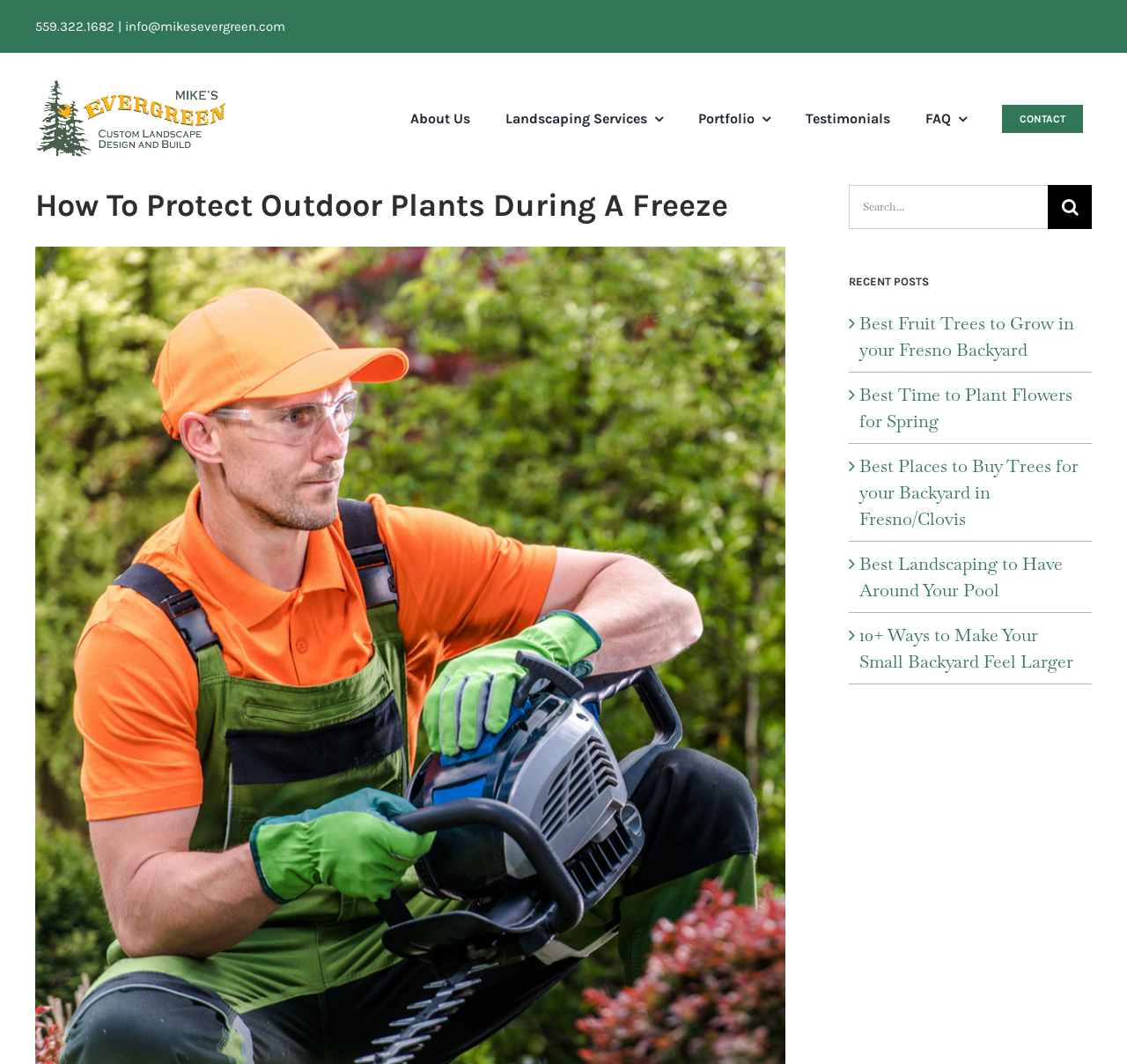Please identify the bounding box coordinates of the element on the webpage that should be clicked to follow this instruction: "Learn about outdoor fireplace construction". The bounding box coordinates should be given as four float numbers between 0 and 1, formatted as [left, top, right, bottom].

[0.275, 0.563, 0.481, 0.621]